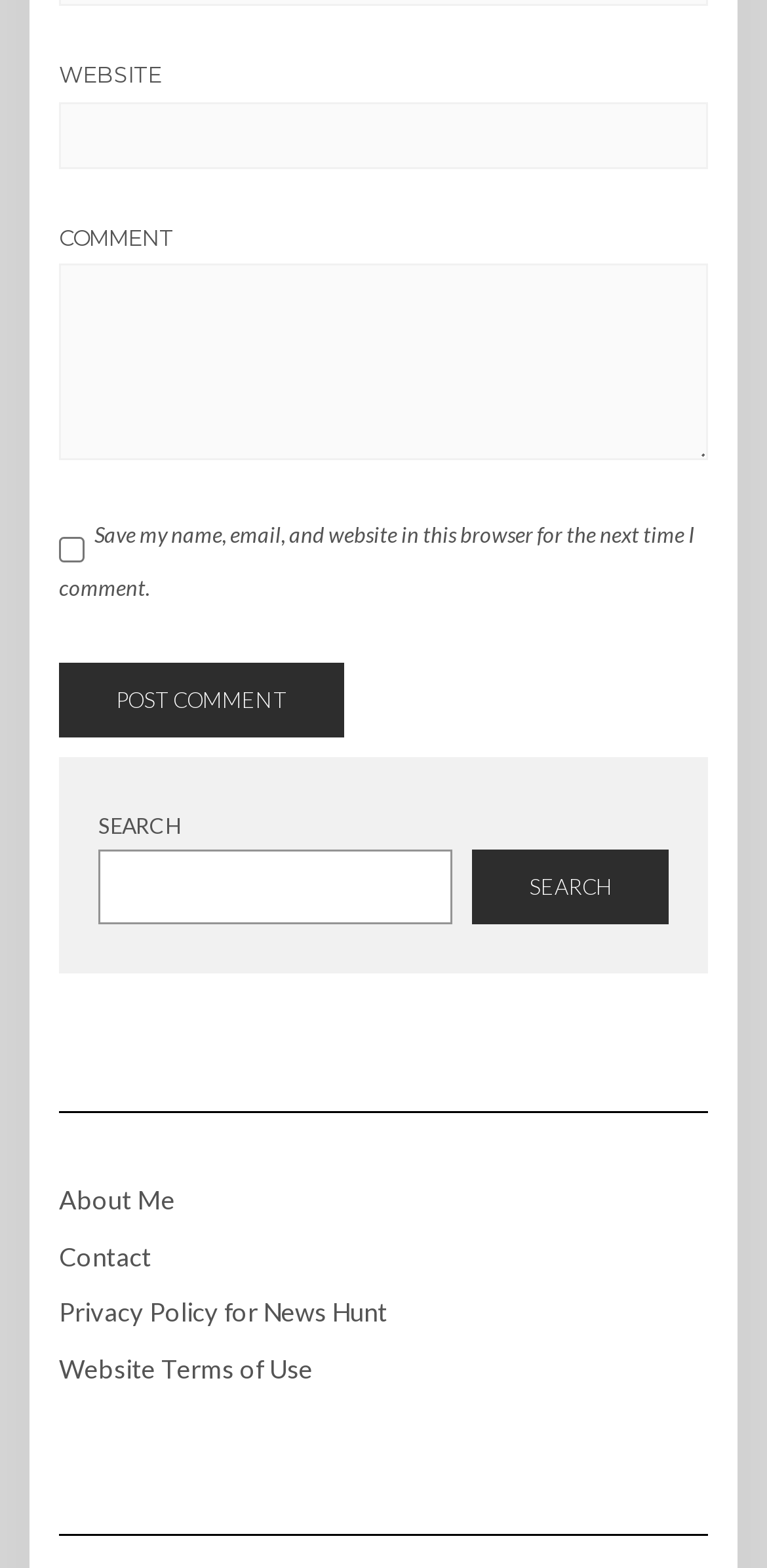What is the function of the button below the checkbox?
Based on the image, provide your answer in one word or phrase.

Post Comment